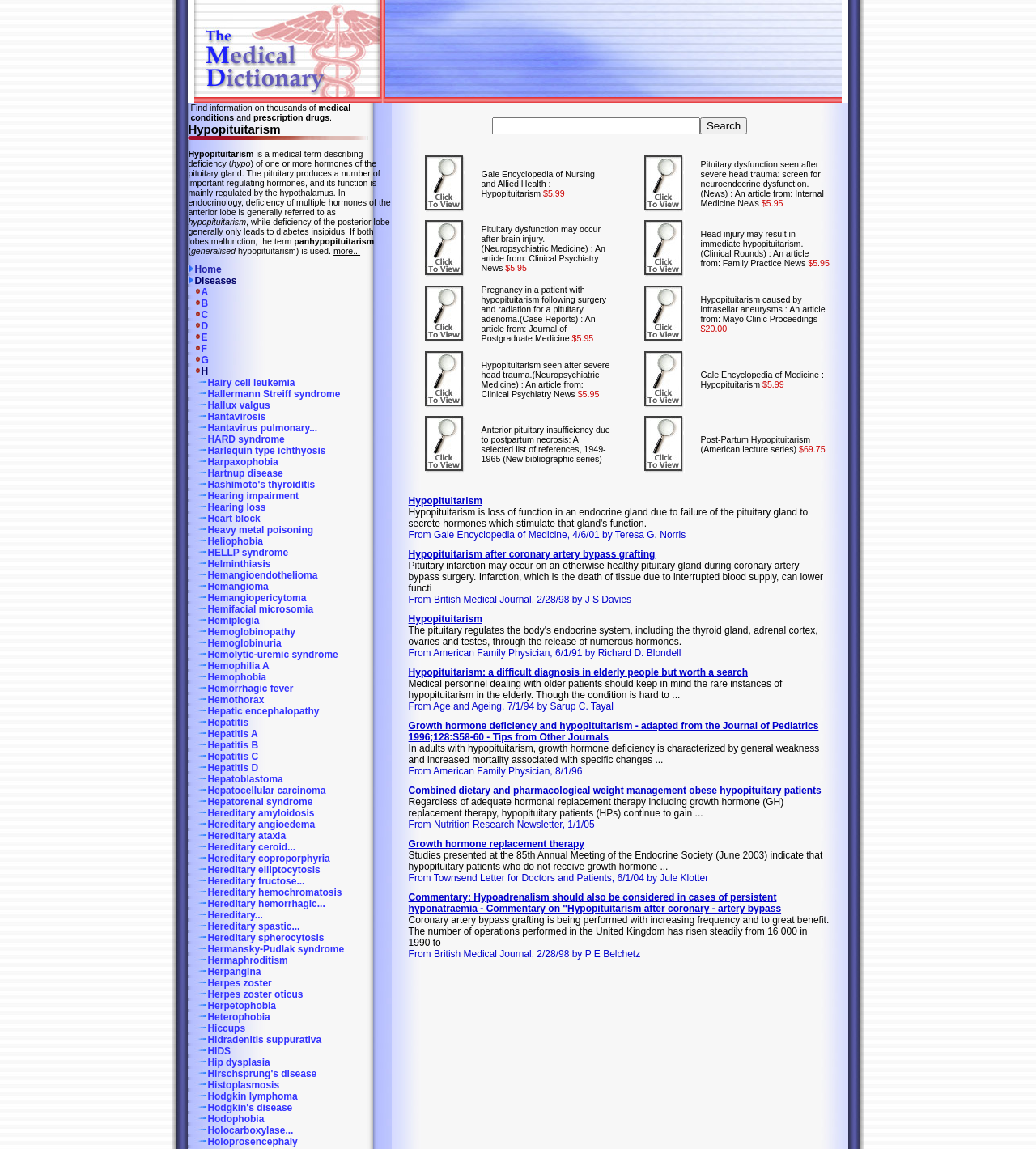Pinpoint the bounding box coordinates of the area that must be clicked to complete this instruction: "Call the winery".

None